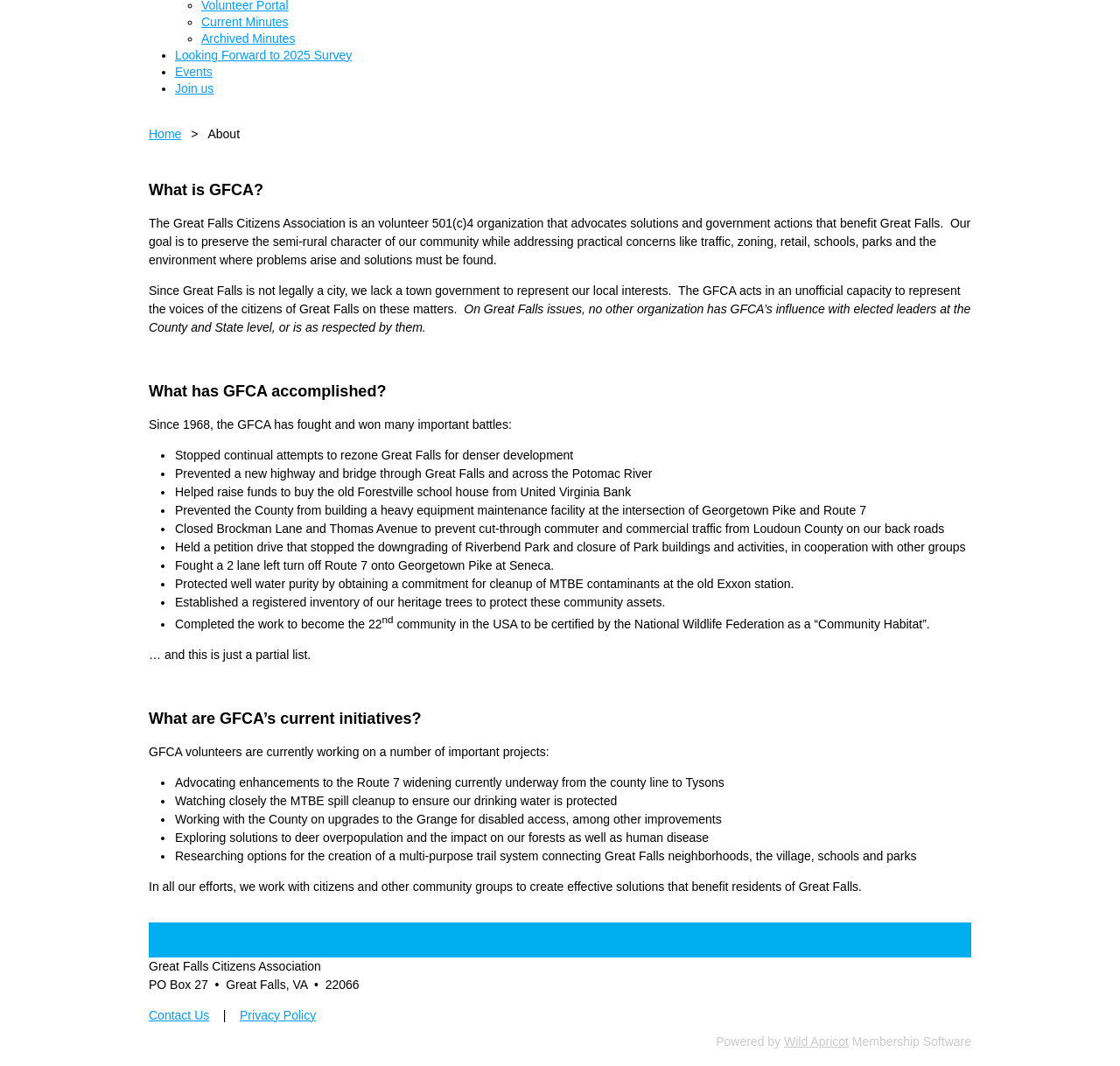Find the bounding box coordinates for the UI element whose description is: "DK-17 Replacement Rubber Eyecup". The coordinates should be four float numbers between 0 and 1, in the format [left, top, right, bottom].

None